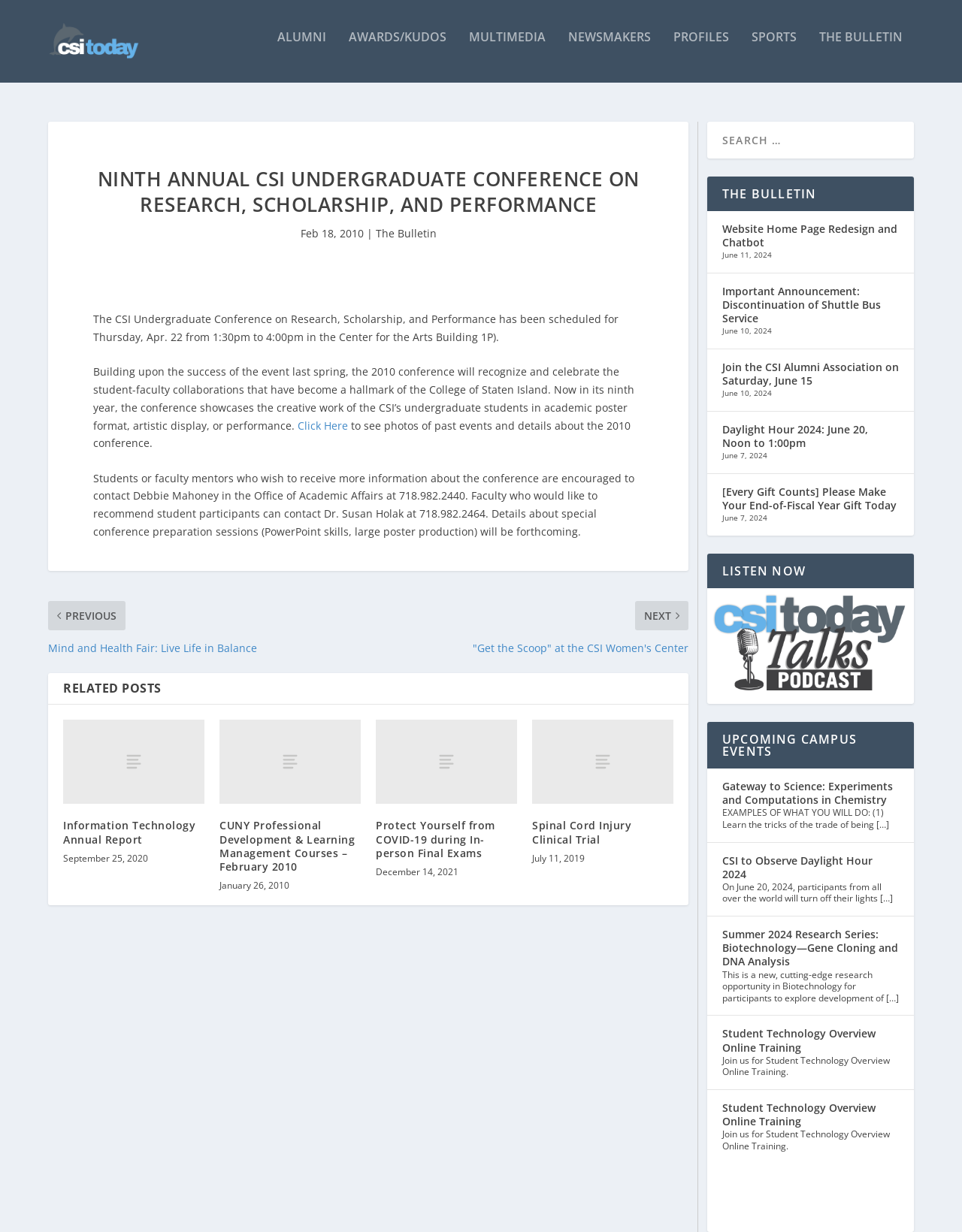Identify the bounding box coordinates for the UI element that matches this description: "alt="CSI Today Talks Podcast Logo"".

[0.735, 0.477, 0.95, 0.571]